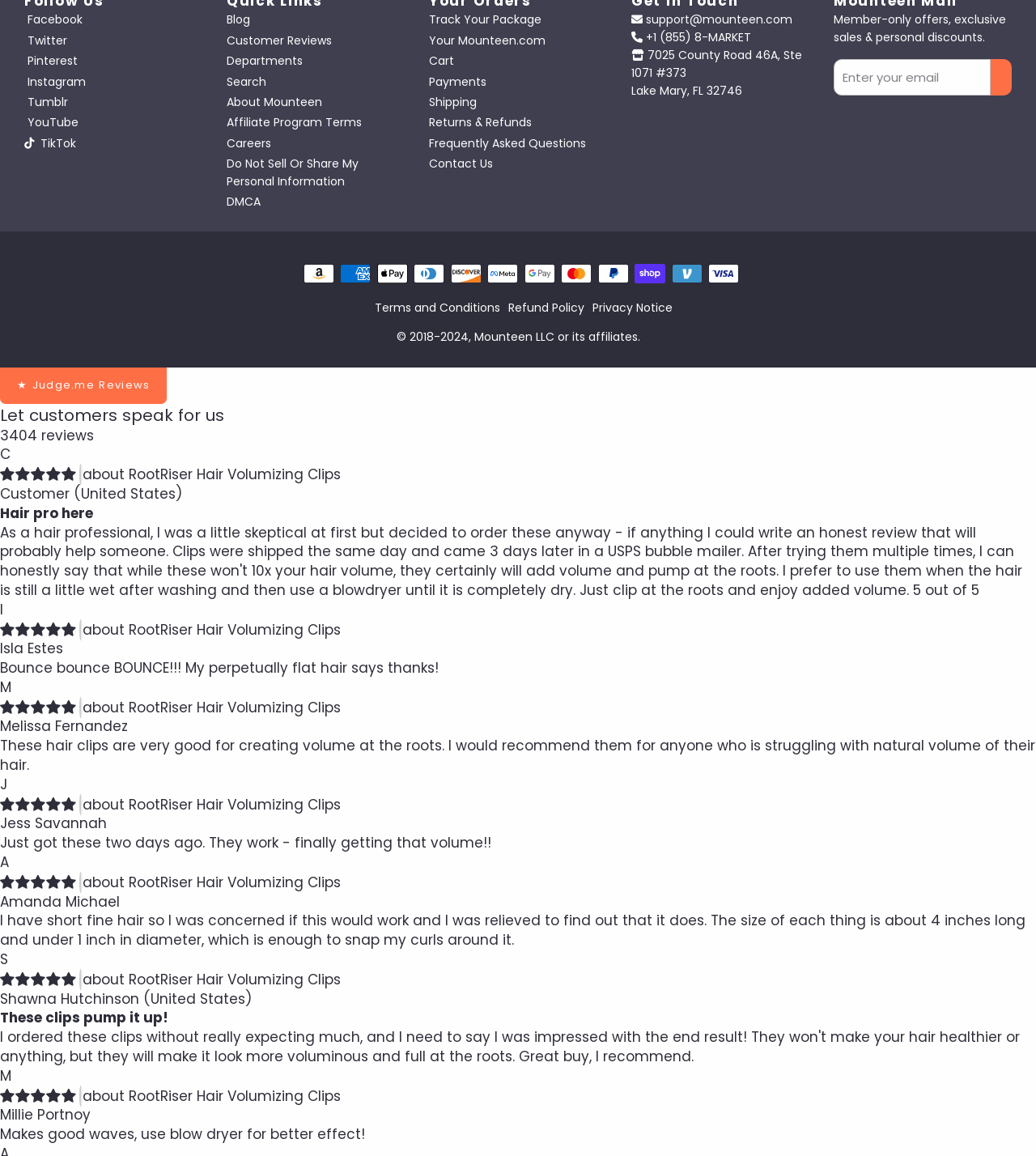Extract the bounding box of the UI element described as: "RootRiser Hair Volumizing Clips".

[0.124, 0.94, 0.329, 0.956]